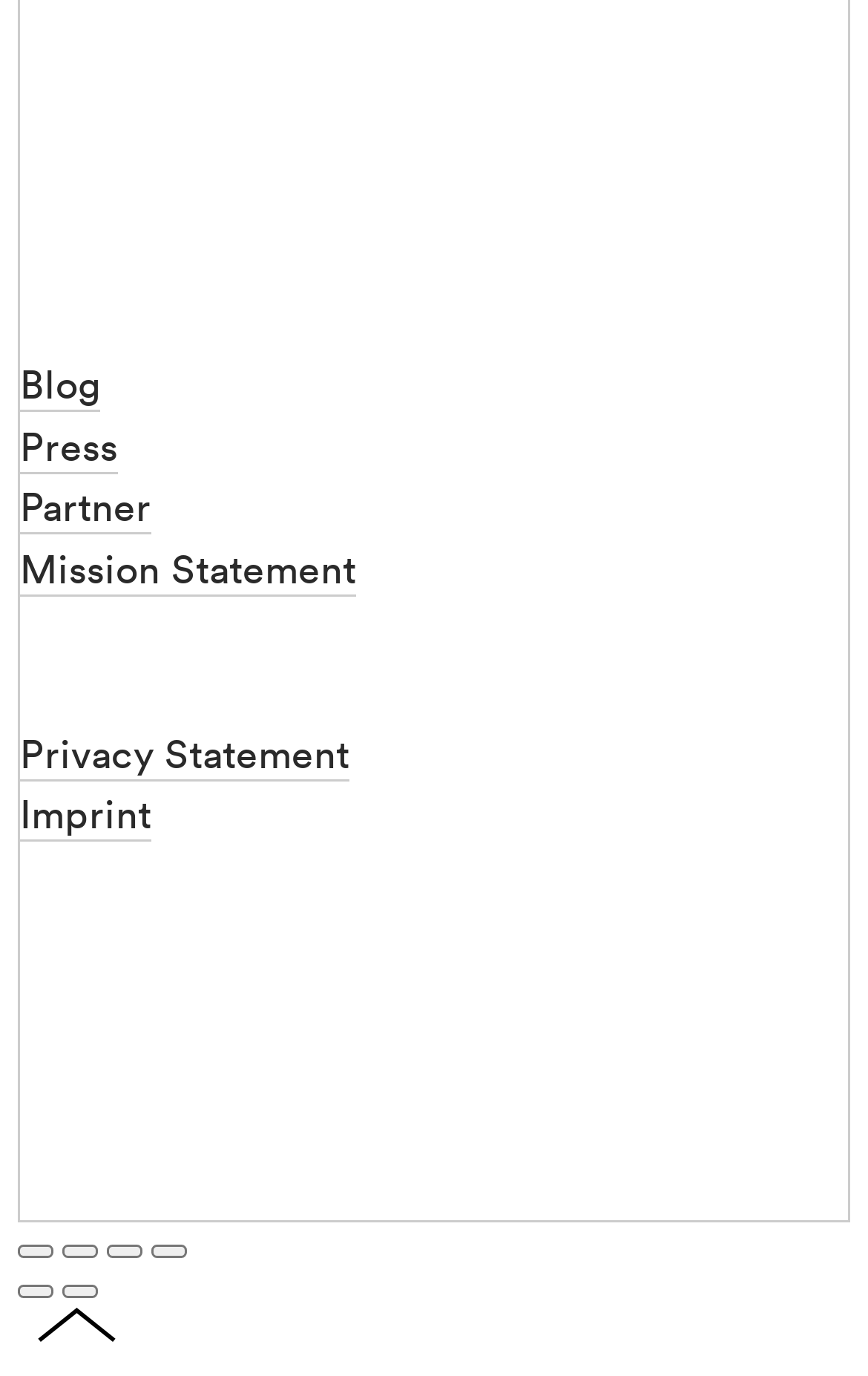Locate the bounding box of the UI element described in the following text: "﻿Privacy Statement".

[0.023, 0.482, 0.403, 0.568]